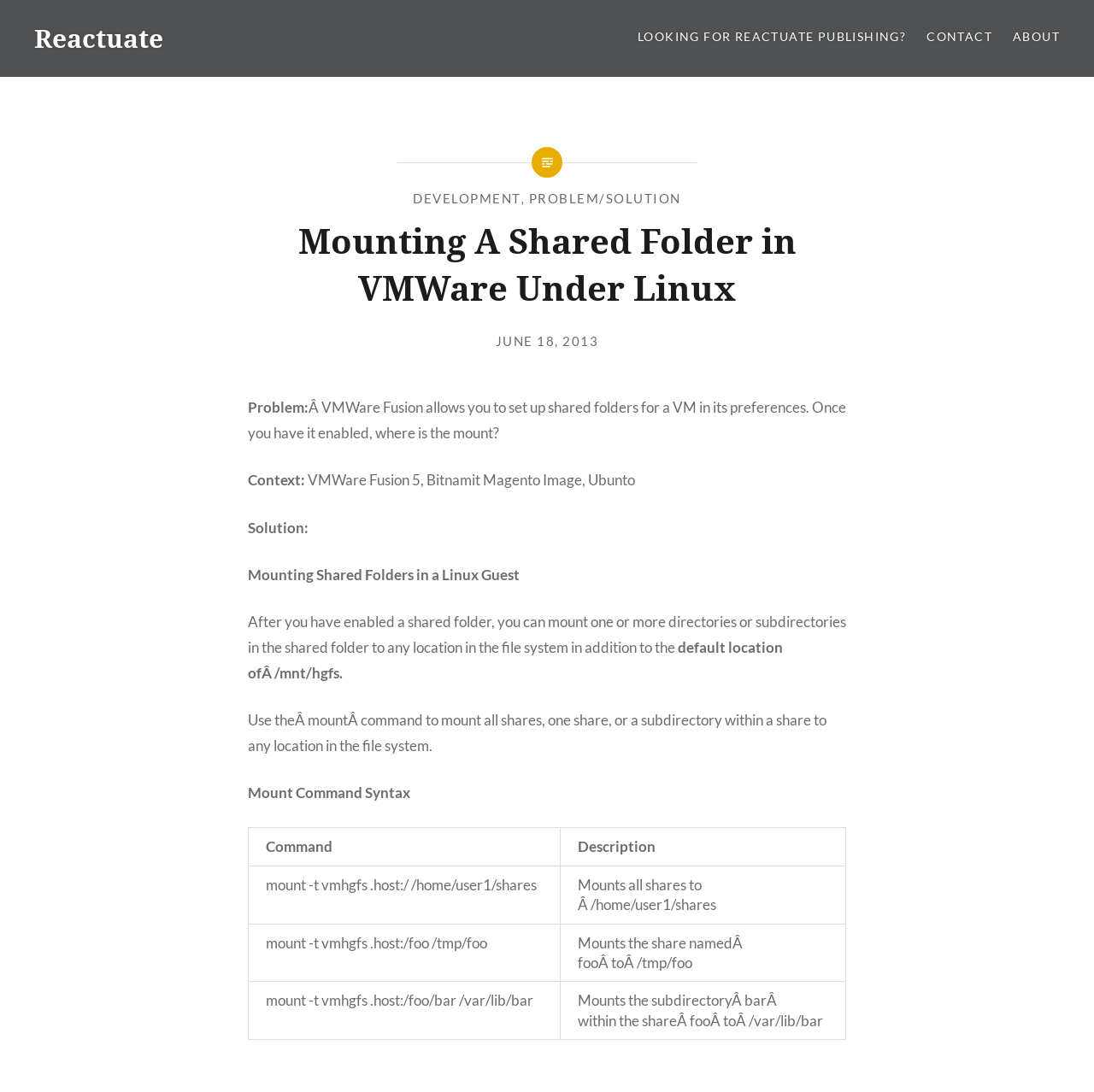What is the problem described in the webpage?
Carefully examine the image and provide a detailed answer to the question.

The problem is described in the webpage as 'Problem: VMWare Fusion allows you to set up shared folders for a VM in its preferences. Once you have it enabled, where is the mount?' which indicates that the user is trying to find the mount location of a shared folder in VMWare Fusion.